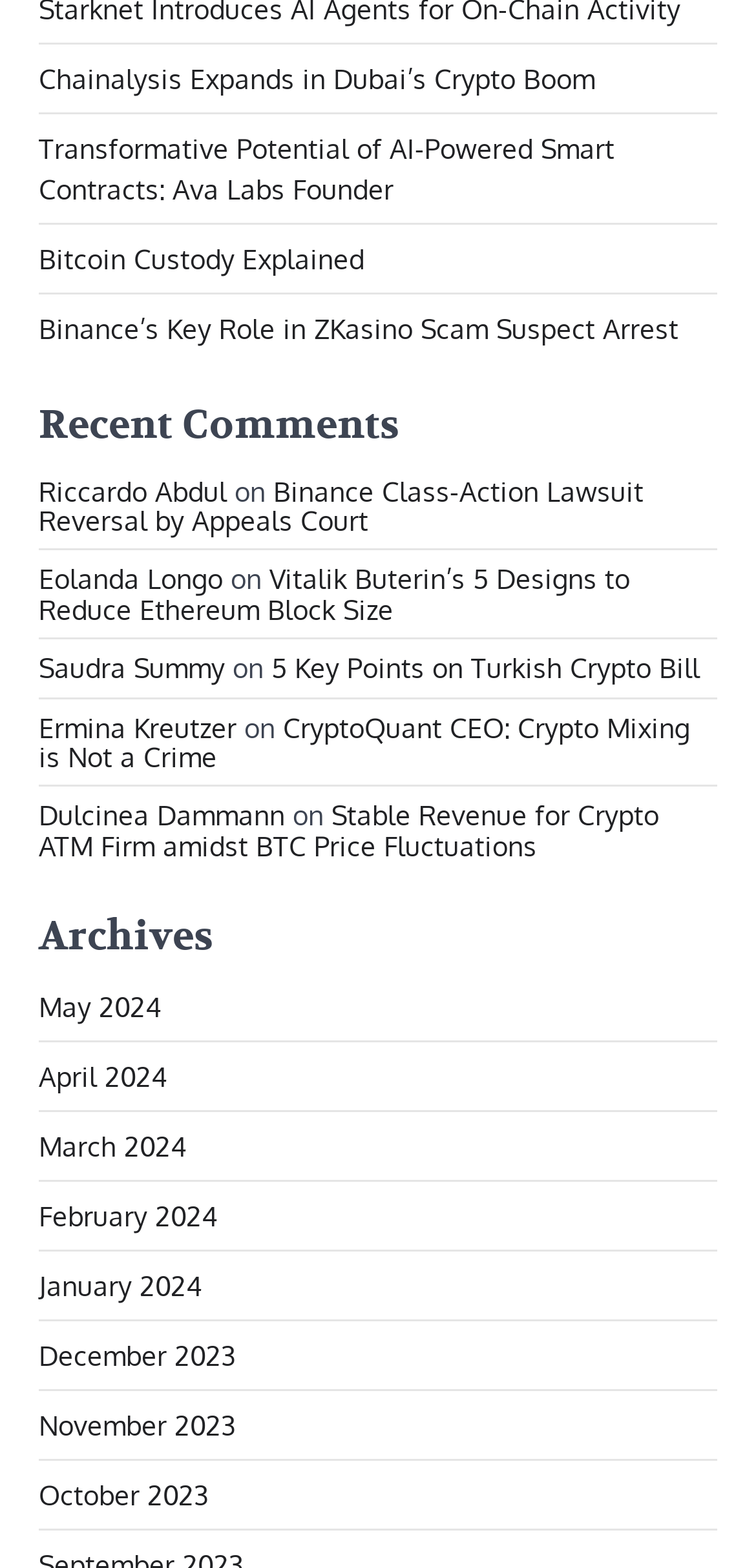Provide a brief response to the question using a single word or phrase: 
Who is the author of the second article?

Eolanda Longo